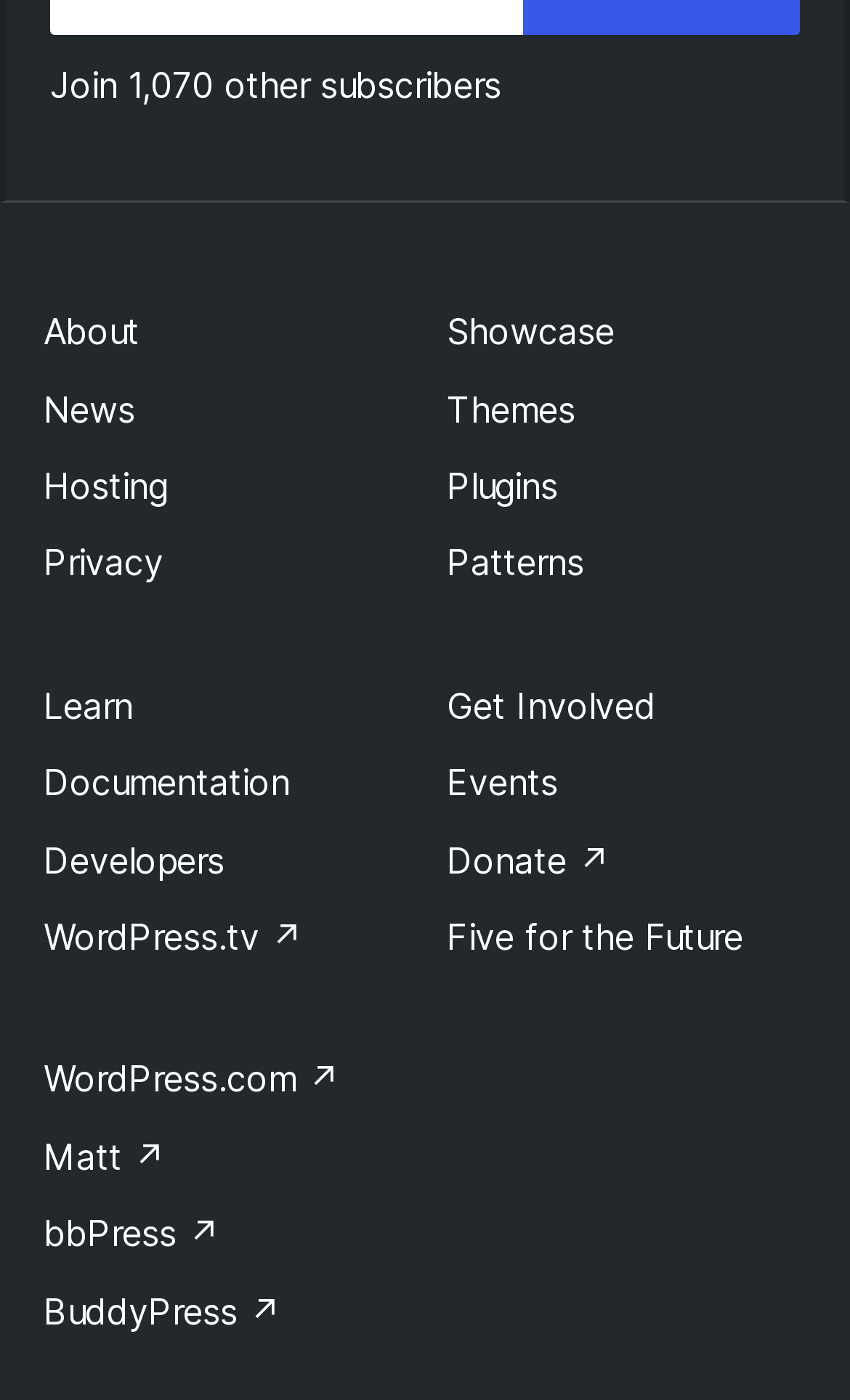Identify the bounding box coordinates of the region that needs to be clicked to carry out this instruction: "Learn more about WordPress". Provide these coordinates as four float numbers ranging from 0 to 1, i.e., [left, top, right, bottom].

[0.051, 0.488, 0.156, 0.519]